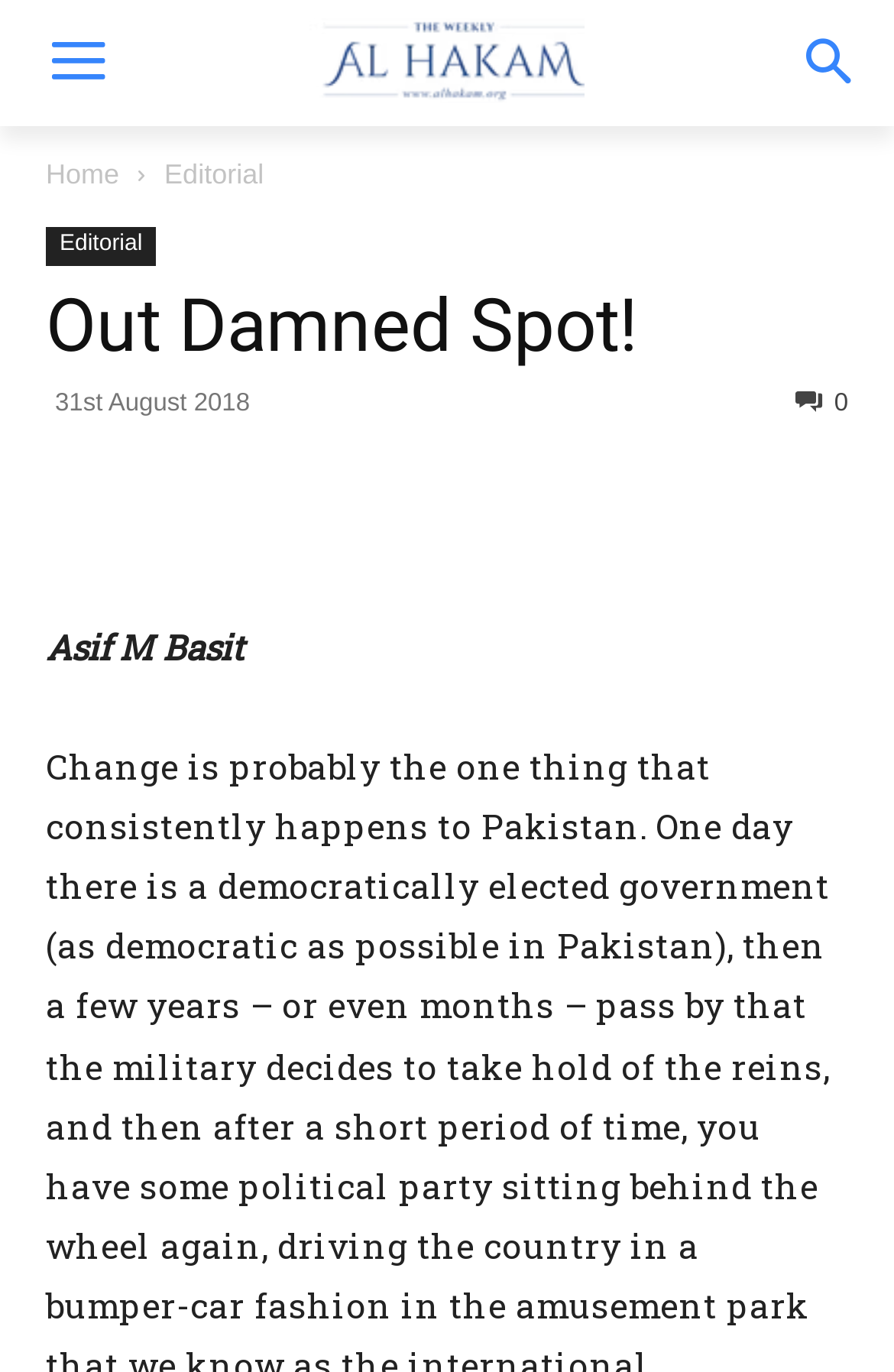Give the bounding box coordinates for the element described as: "Facebook".

[0.213, 0.338, 0.315, 0.404]